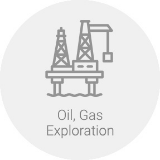Provide a brief response to the question below using one word or phrase:
What is the shape of the frame surrounding the oil rig?

Circular